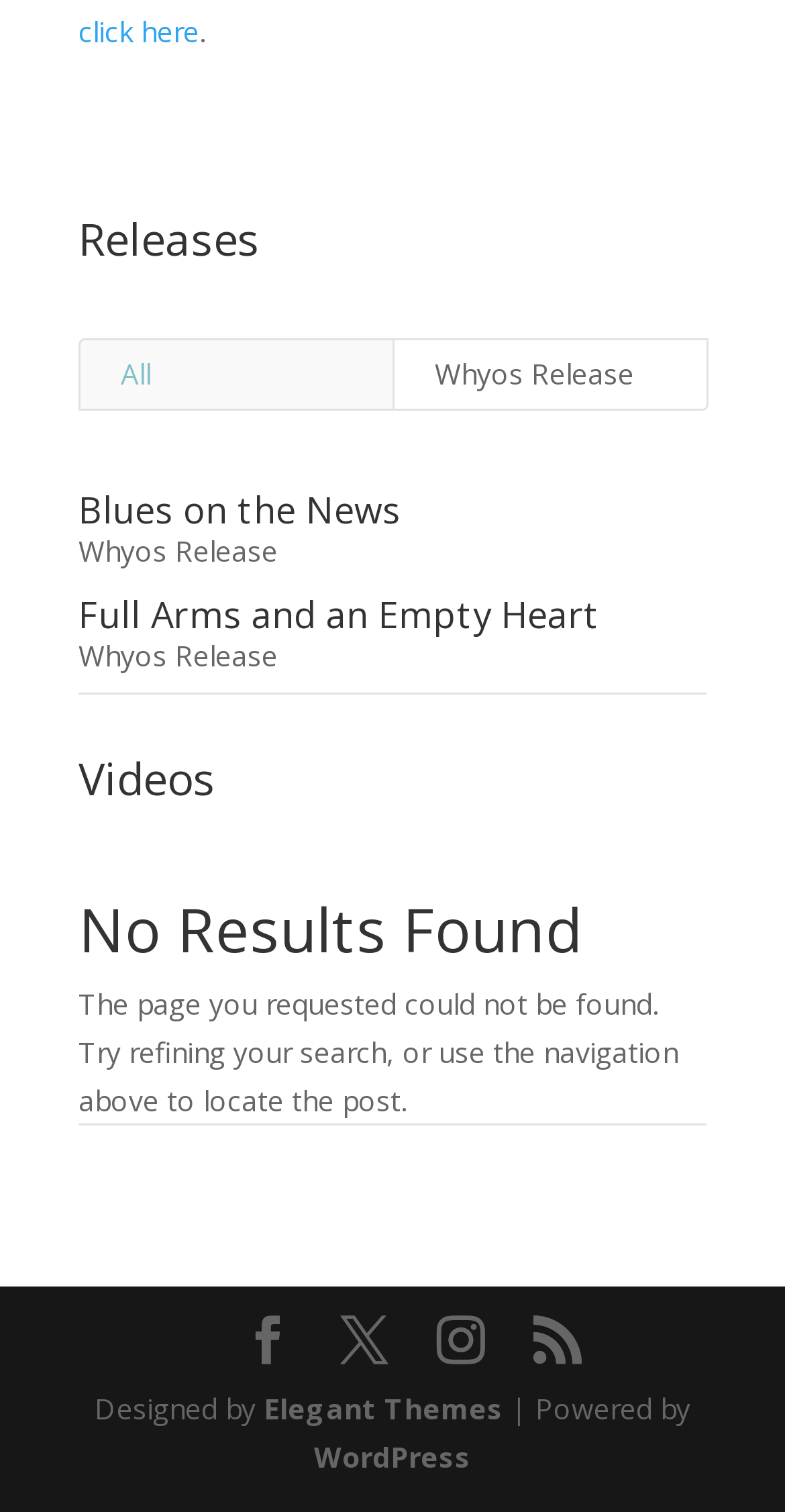What is the platform that powers the website?
Please give a detailed and thorough answer to the question, covering all relevant points.

I found a link at the bottom of the page with the text 'WordPress', which indicates that the website is powered by WordPress.